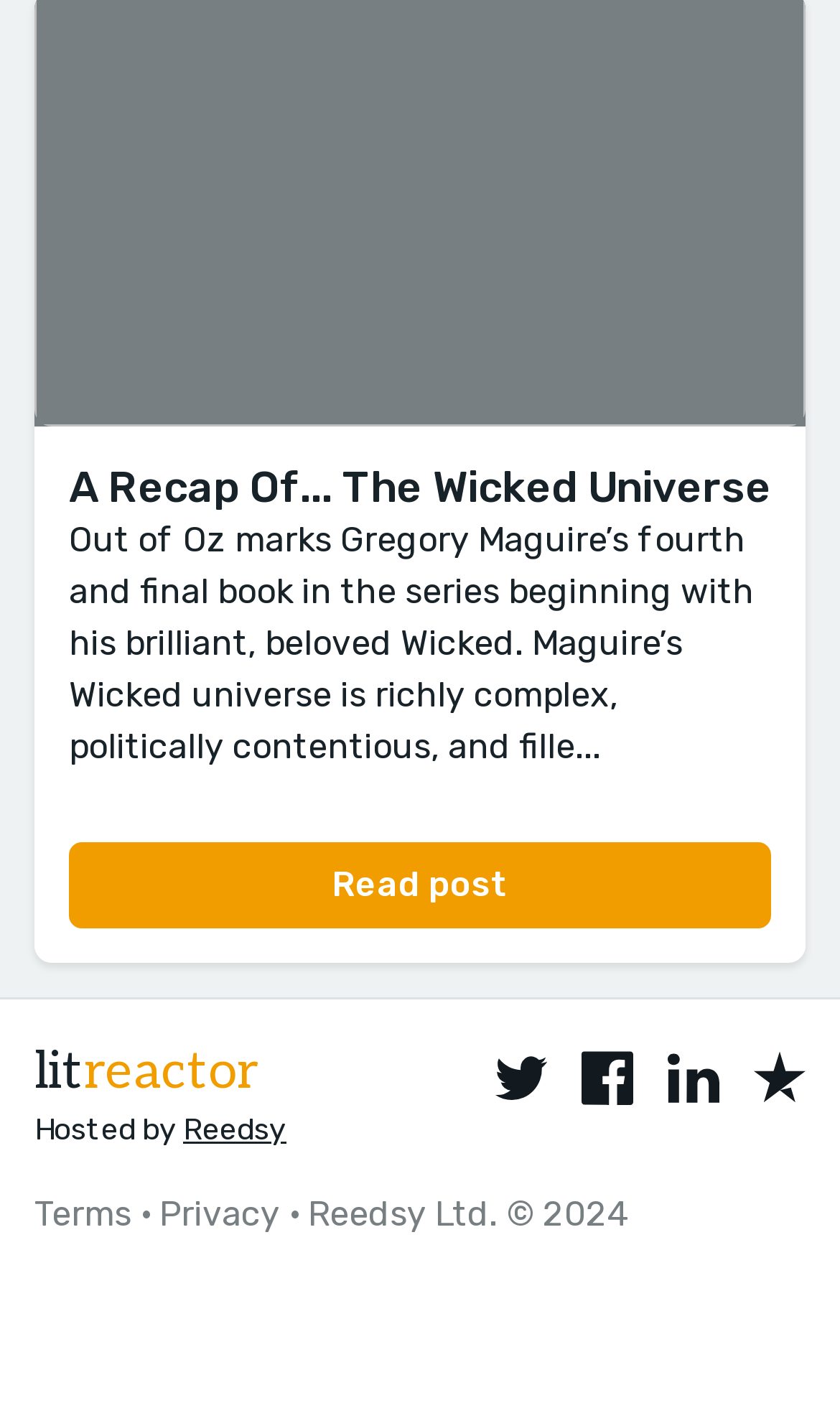What is the company name mentioned at the bottom of the webpage?
Please use the image to deliver a detailed and complete answer.

The answer can be found by looking at the text 'Reedsy Ltd. © 2024' which is located at the bottom of the webpage, indicating the company name and copyright information.